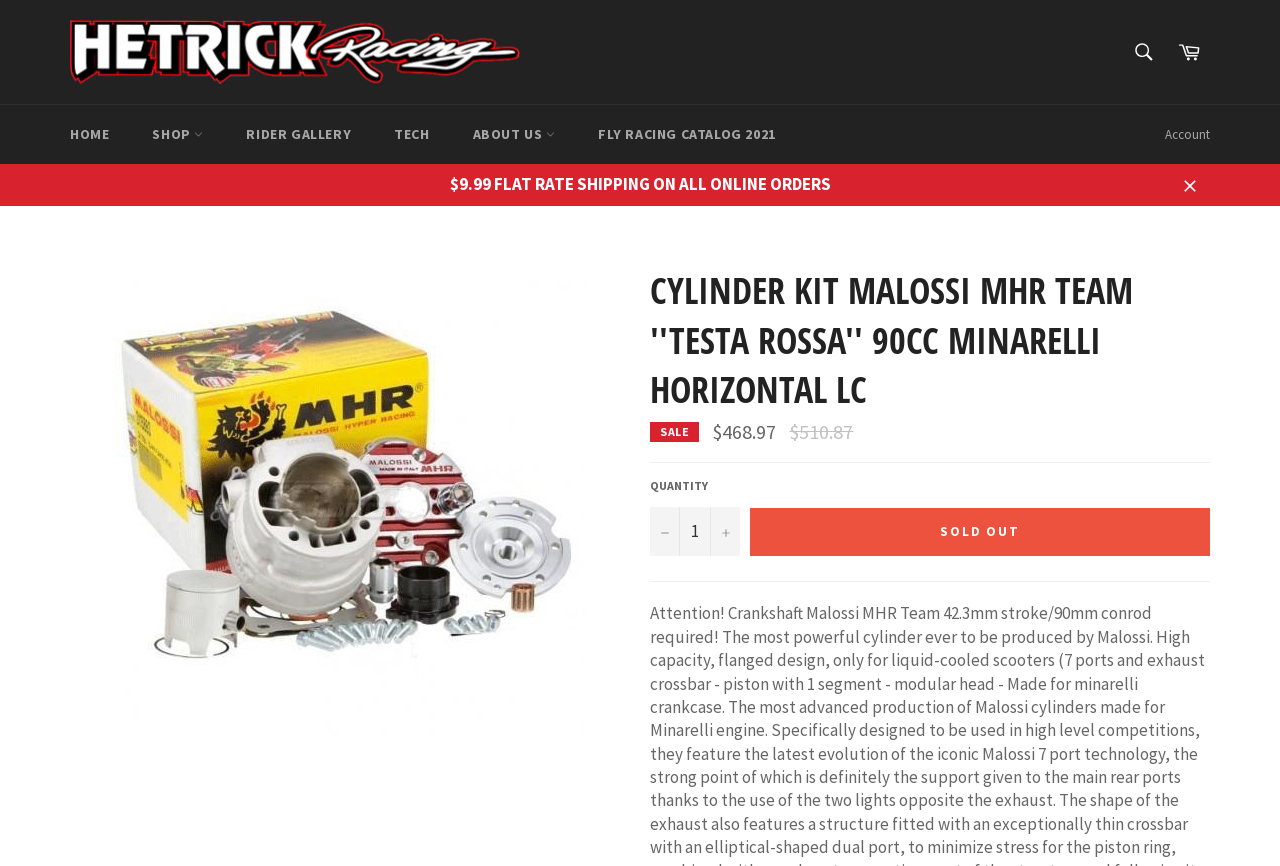Write a detailed summary of the webpage.

The webpage is about a product, specifically a cylinder kit for scooters, with the title "Cylinder kit Malossi MHR Team ''Testa Rossa'' 90cc Minarelli Horizontal LC". At the top left, there is a logo of "Hetrick Racing" with a link to the website. Next to it, there is a search bar with a "Search" button. On the top right, there are links to "Cart", "Account", and a "Close" button.

Below the top section, there is a navigation menu with links to "HOME", "SHOP", "RIDER GALLERY", "TECH", "ABOUT US", and "FLY RACING CATALOG 2021". 

In the middle of the page, there is a promotional message stating "$9.99 FLAT RATE SHIPPING ON ALL ONLINE ORDERS". 

The main content of the page is about the product, with a large image of the cylinder kit on the left and product information on the right. The product title is in a heading, and below it, there is a "SALE" label, the sale price of "$468.97", the regular price of "$510.87", and a quantity selector with buttons to increase or decrease the quantity. 

At the bottom of the product information section, there is a "SOLD OUT" button, which is disabled, indicating that the product is currently unavailable.